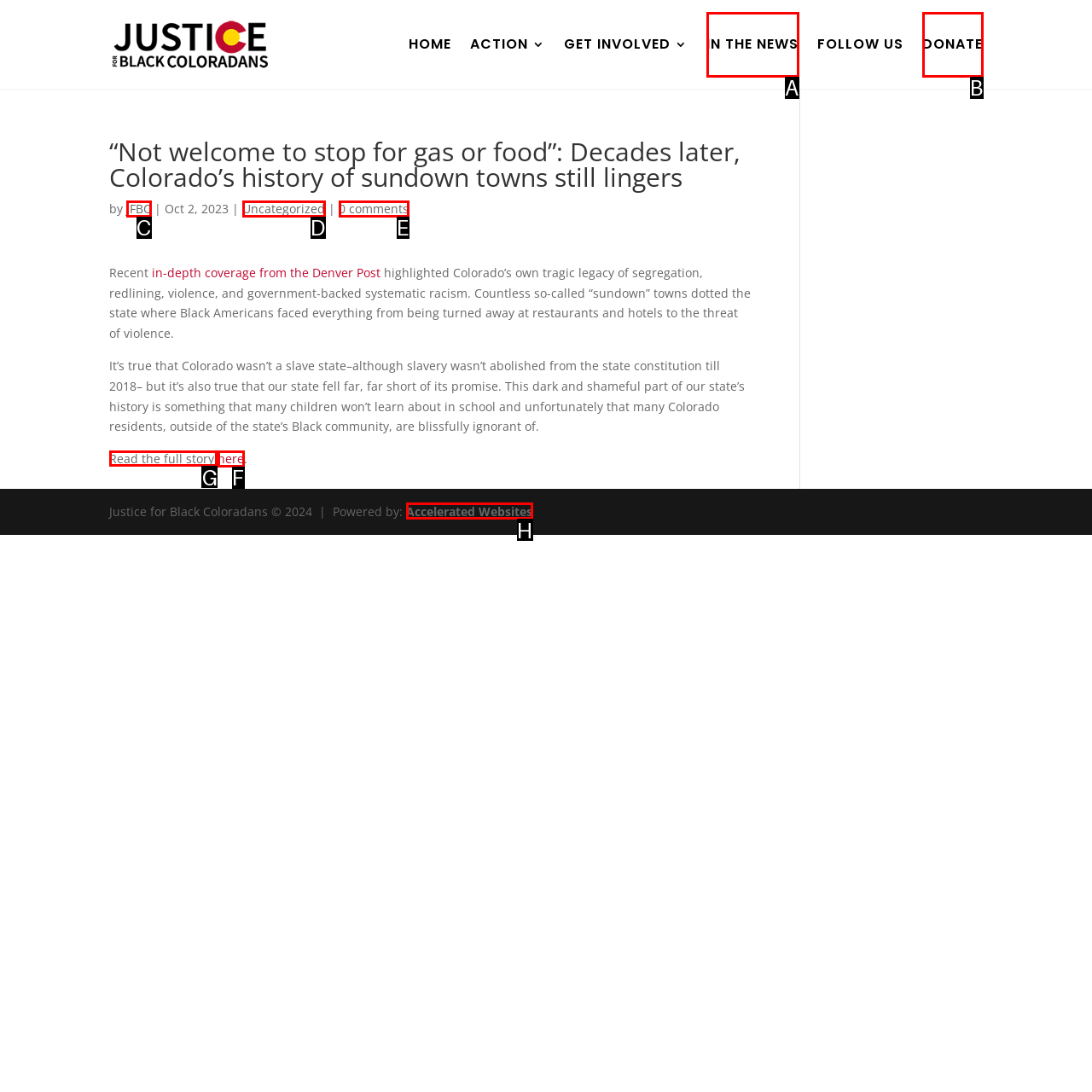Tell me the letter of the UI element to click in order to accomplish the following task: Read the full story
Answer with the letter of the chosen option from the given choices directly.

G